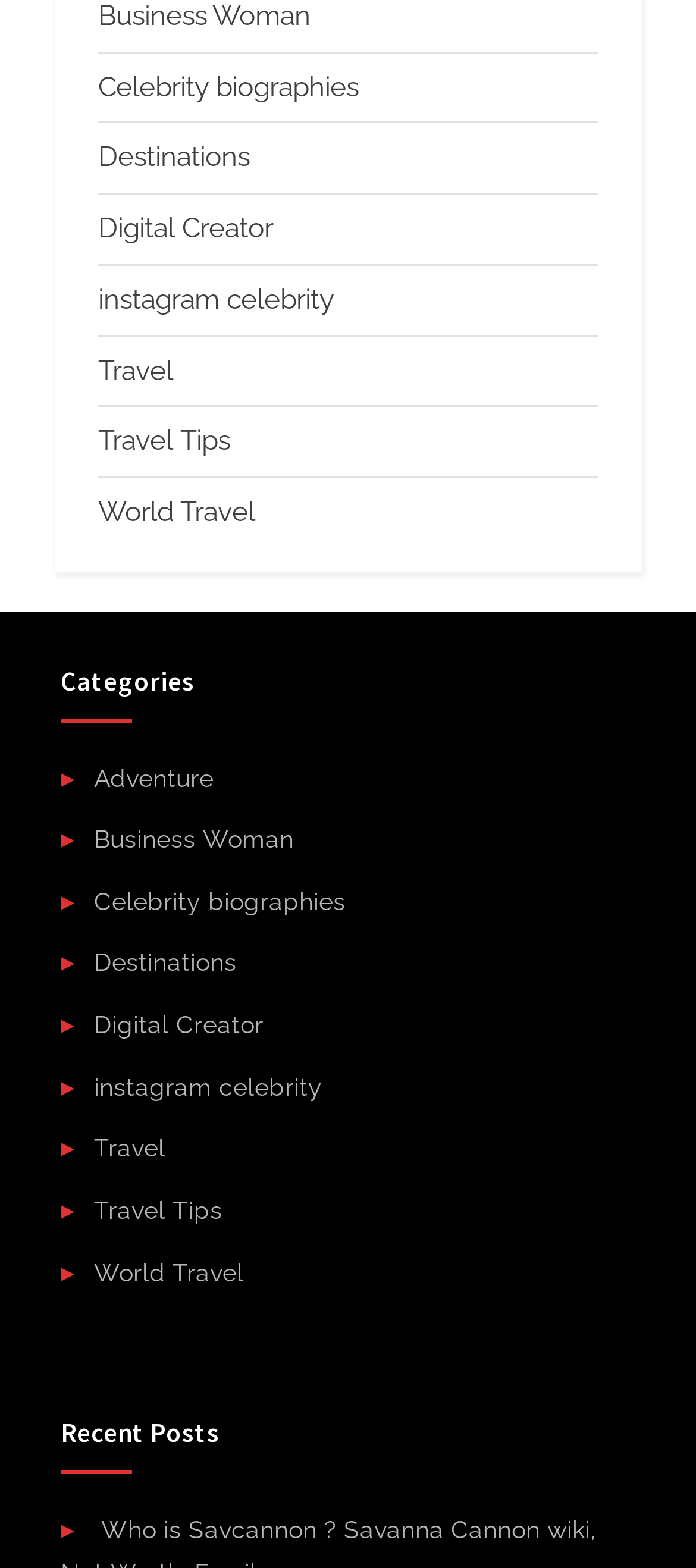Identify the bounding box of the HTML element described as: "Destinations".

[0.141, 0.09, 0.359, 0.111]